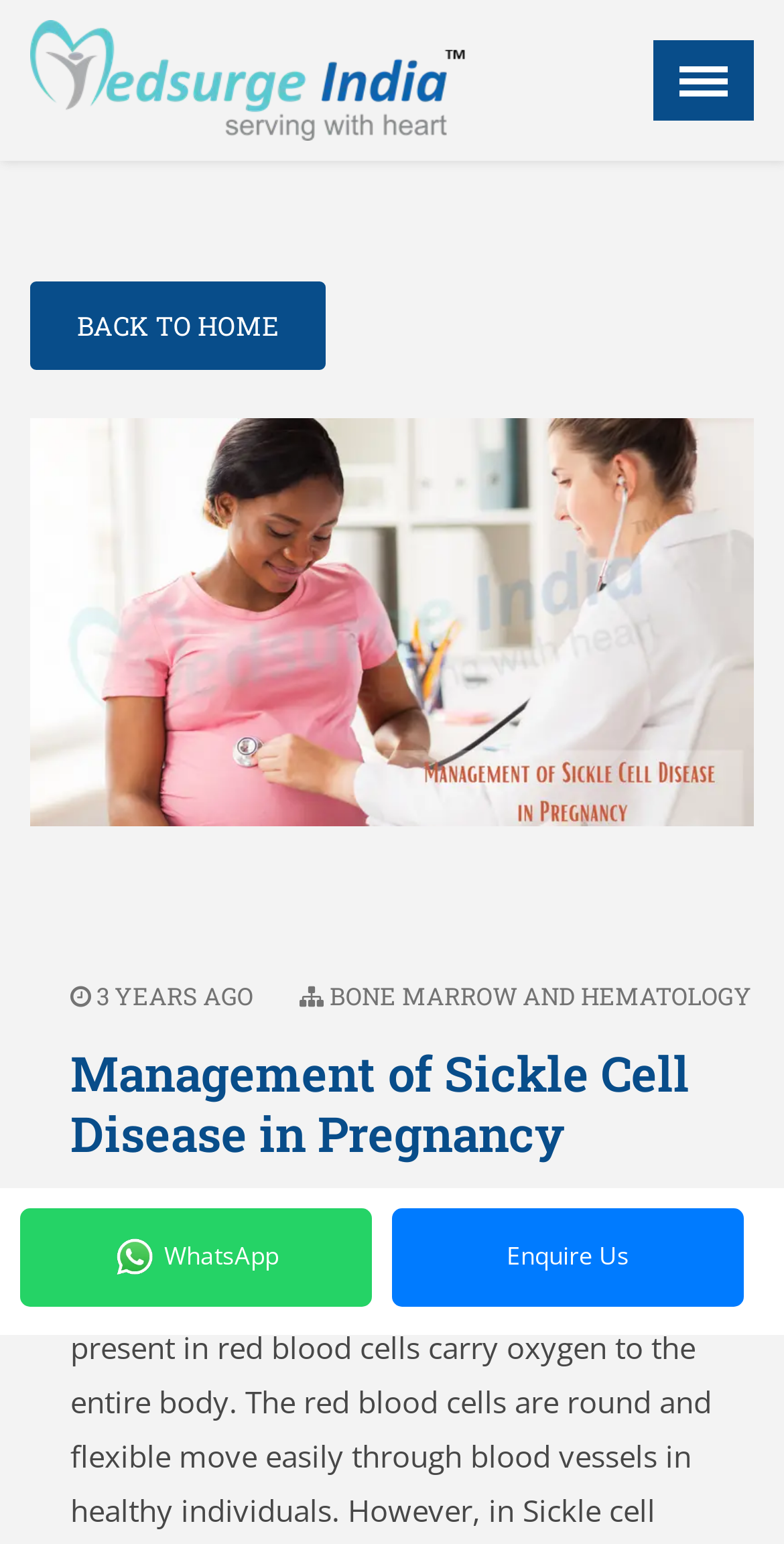Write an elaborate caption that captures the essence of the webpage.

The webpage is about Medsurge India, a medical service provider, and specifically focuses on the management of sickle cell disease in pregnancy. 

At the top, there is a menu section with a heading "Menu" and an "X" link next to it. Below the menu, there is a language selection option with the text "Select language:". 

To the left, there is a vertical navigation menu with links to various sections, including "Home", "Doctor", "Hospital", "Treatments", and more. These links are stacked on top of each other, with "Home" at the top and "Contact Us" at the bottom.

Above the navigation menu, there is a horizontal separator line. 

On the top-right corner, there is an image link, and next to it, a "mobile-menu" link. 

Below the navigation menu, there is a prominent section with a heading "Management of Sickle Cell Disease in Pregnancy". This section is accompanied by an image that spans almost the entire width of the page.

Further down, there are two links: "BACK TO HOME" and an image link. Below these links, there are two more links: "3 YEARS AGO" and "BONE MARROW AND HEMATOLOGY".

At the bottom of the page, there are two links: "WhatsApp-app-logo-2 WhatsApp" with a corresponding image, and "Enquire Us".